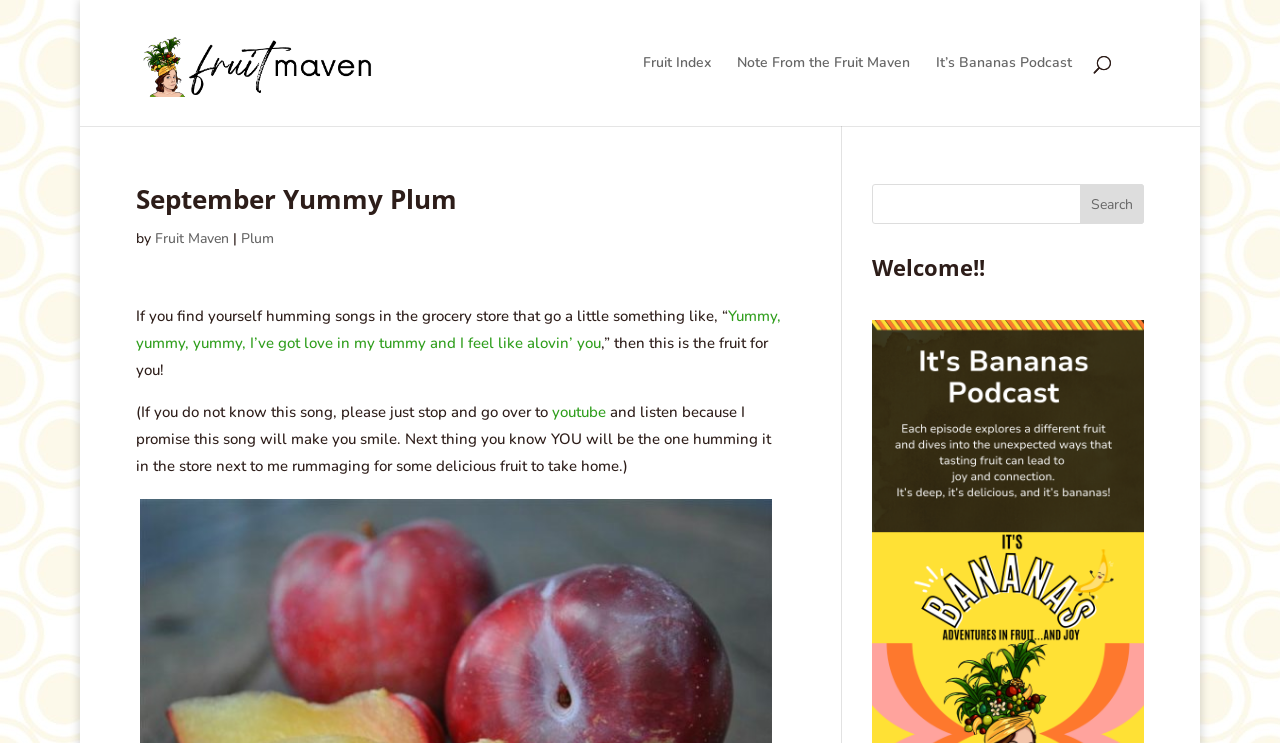Given the element description "aria-label="Search here..." name="q" placeholder="Search here..."" in the screenshot, predict the bounding box coordinates of that UI element.

None